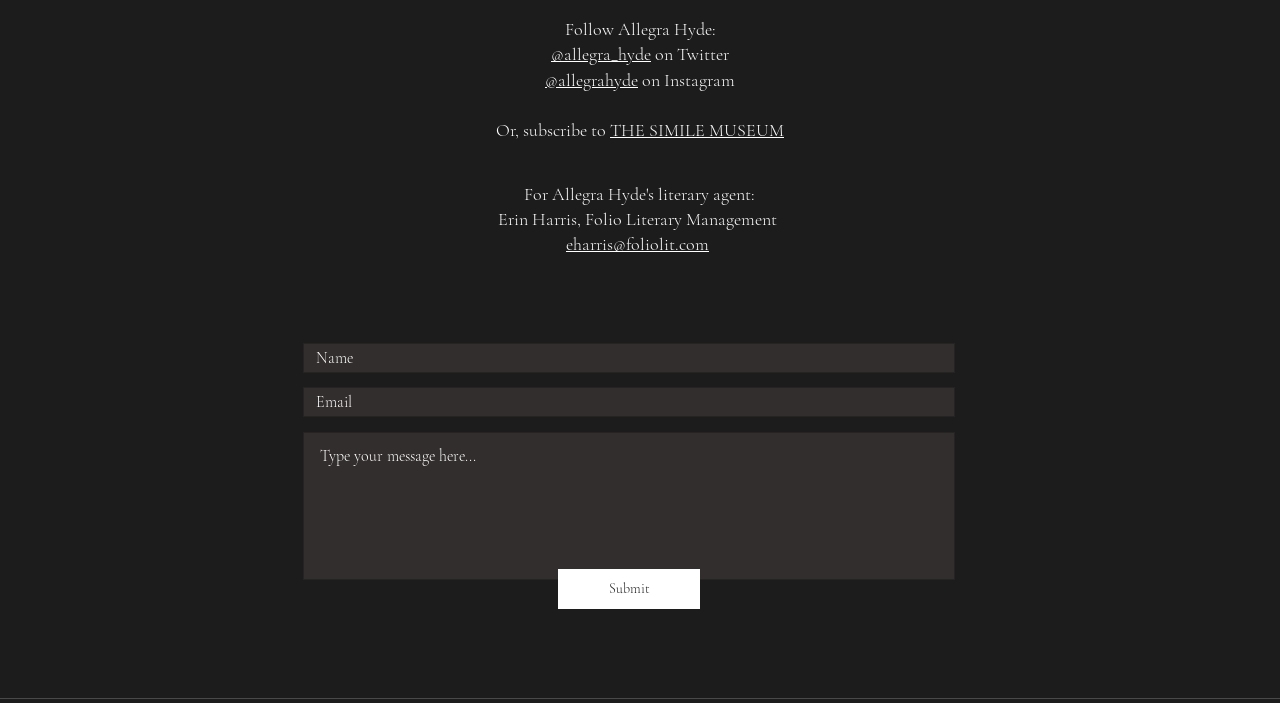How many textboxes are present on the webpage?
Respond to the question with a well-detailed and thorough answer.

By examining the webpage, I can see three textboxes: one for 'Name', one for 'Email', and one without a label. These textboxes are located in the lower section of the webpage.